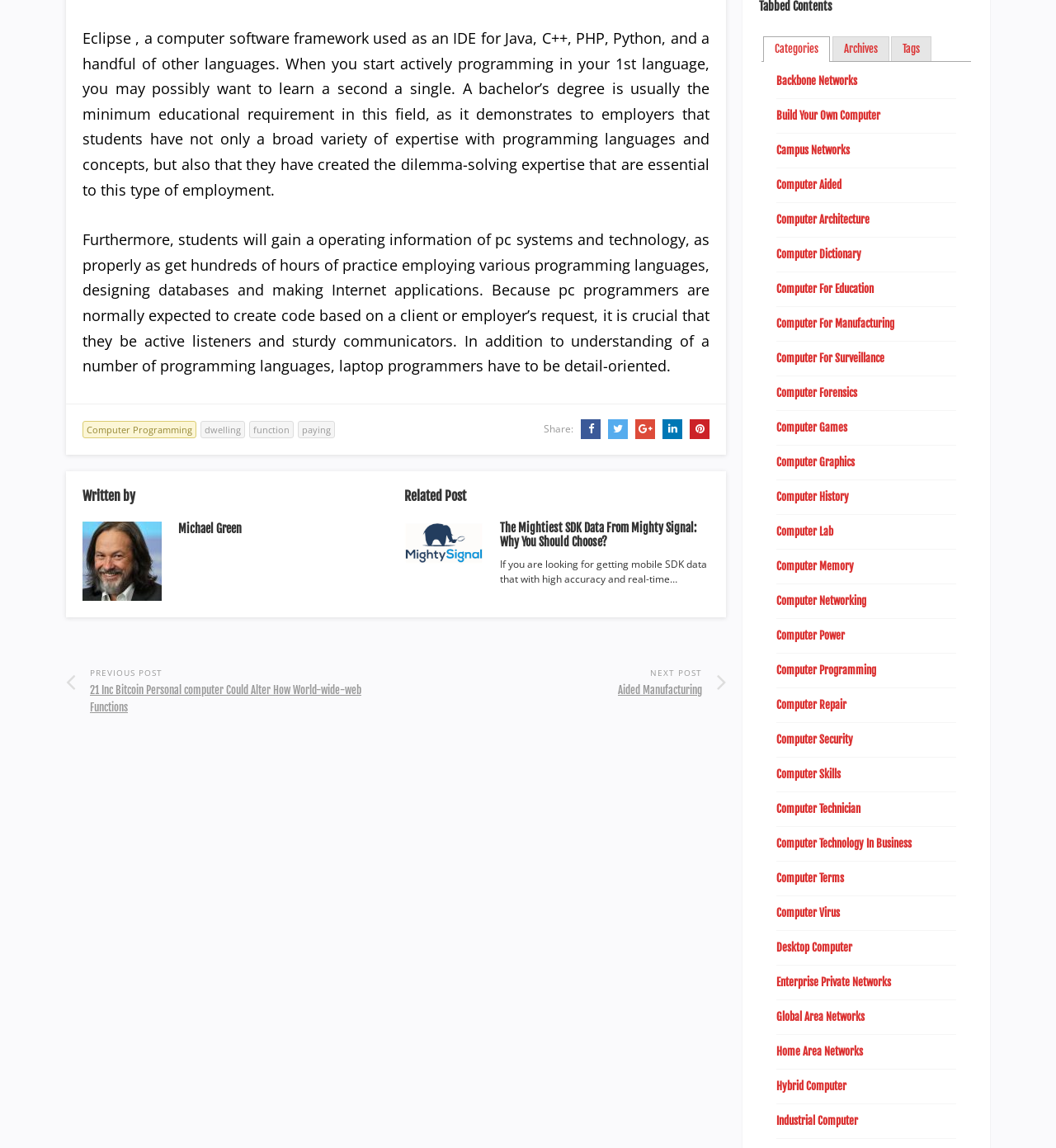Determine the bounding box coordinates of the clickable element to achieve the following action: 'Click on the 'Share:' button'. Provide the coordinates as four float values between 0 and 1, formatted as [left, top, right, bottom].

[0.515, 0.367, 0.545, 0.379]